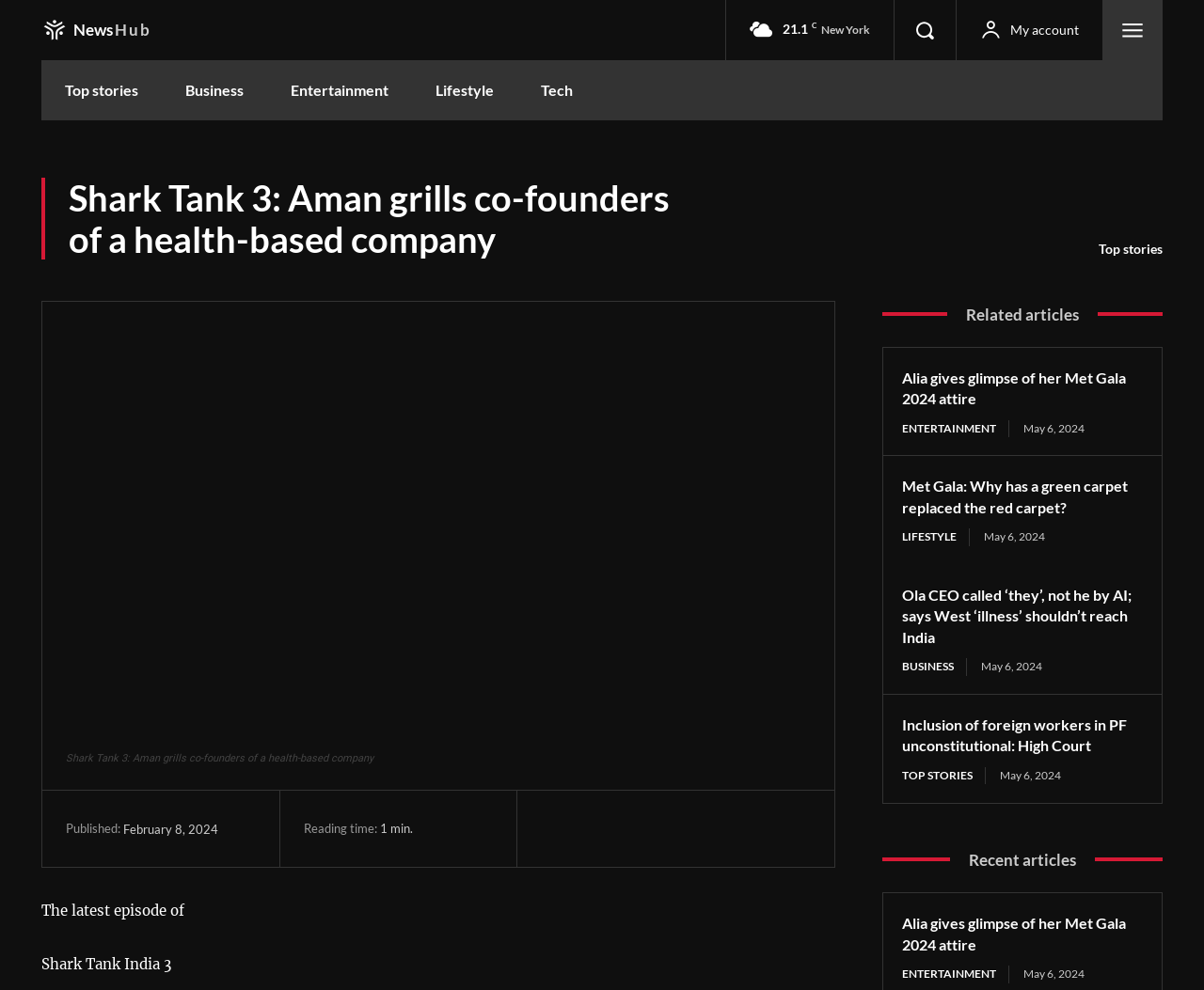Locate the bounding box coordinates of the area where you should click to accomplish the instruction: "Read Related articles".

[0.733, 0.304, 0.966, 0.331]